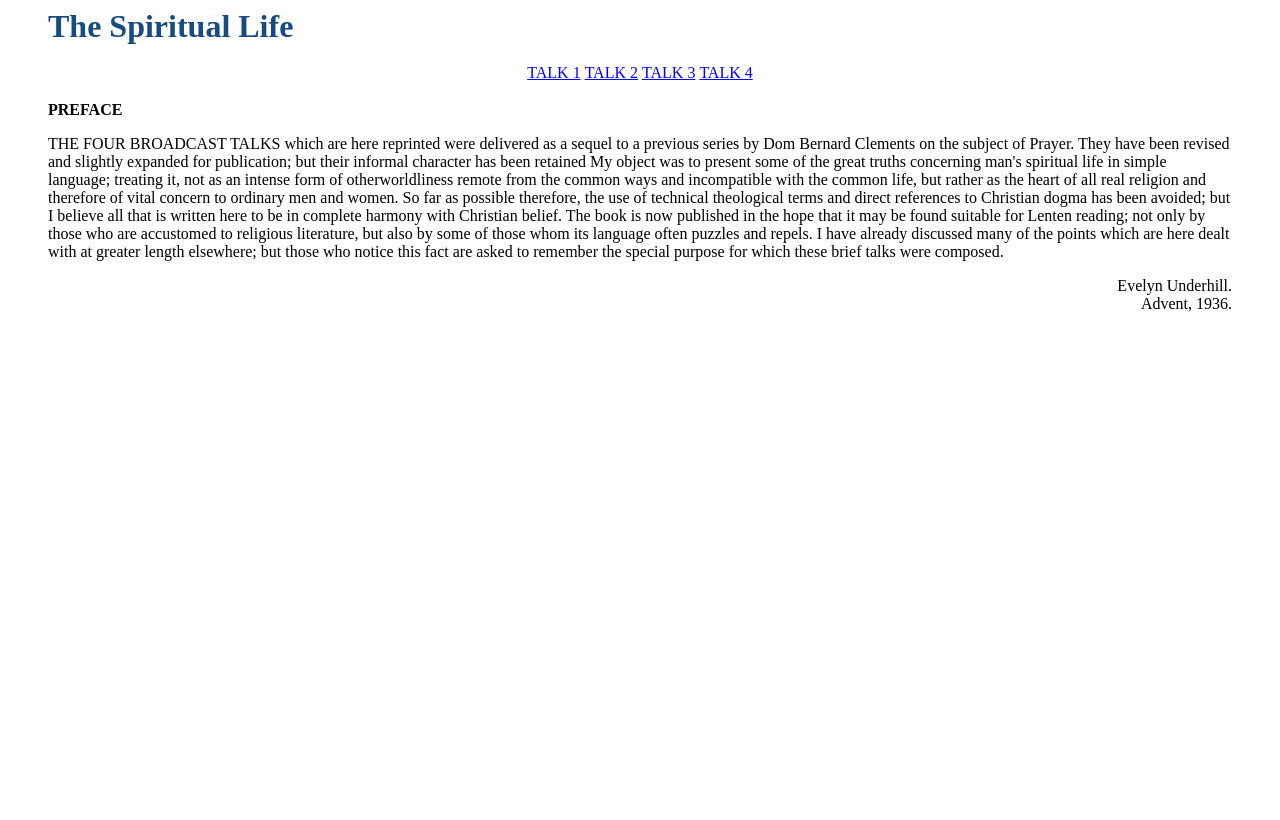Give a complete and precise description of the webpage's appearance.

The webpage is titled "THE SPIRITUAL LIFE" and features a blockquote section at the top, taking up about 38% of the screen width and 38% of the screen height. Within this section, there is a prominent header text "The Spiritual Life" located at the top-left corner.

Below the blockquote section, there is a table with a single row and four columns, each containing a link labeled "TALK 1", "TALK 2", "TALK 3", and "TALK 4", respectively. These links are evenly spaced and aligned horizontally, taking up about 18% of the screen width and 3% of the screen height.

To the left of the table, there is a text "PREFACE" located about 12% from the top of the screen. At the bottom-right corner of the screen, there are two lines of text: "Evelyn Underhill." and "Advent, 1936.", which appear to be a author's name and a date, respectively.